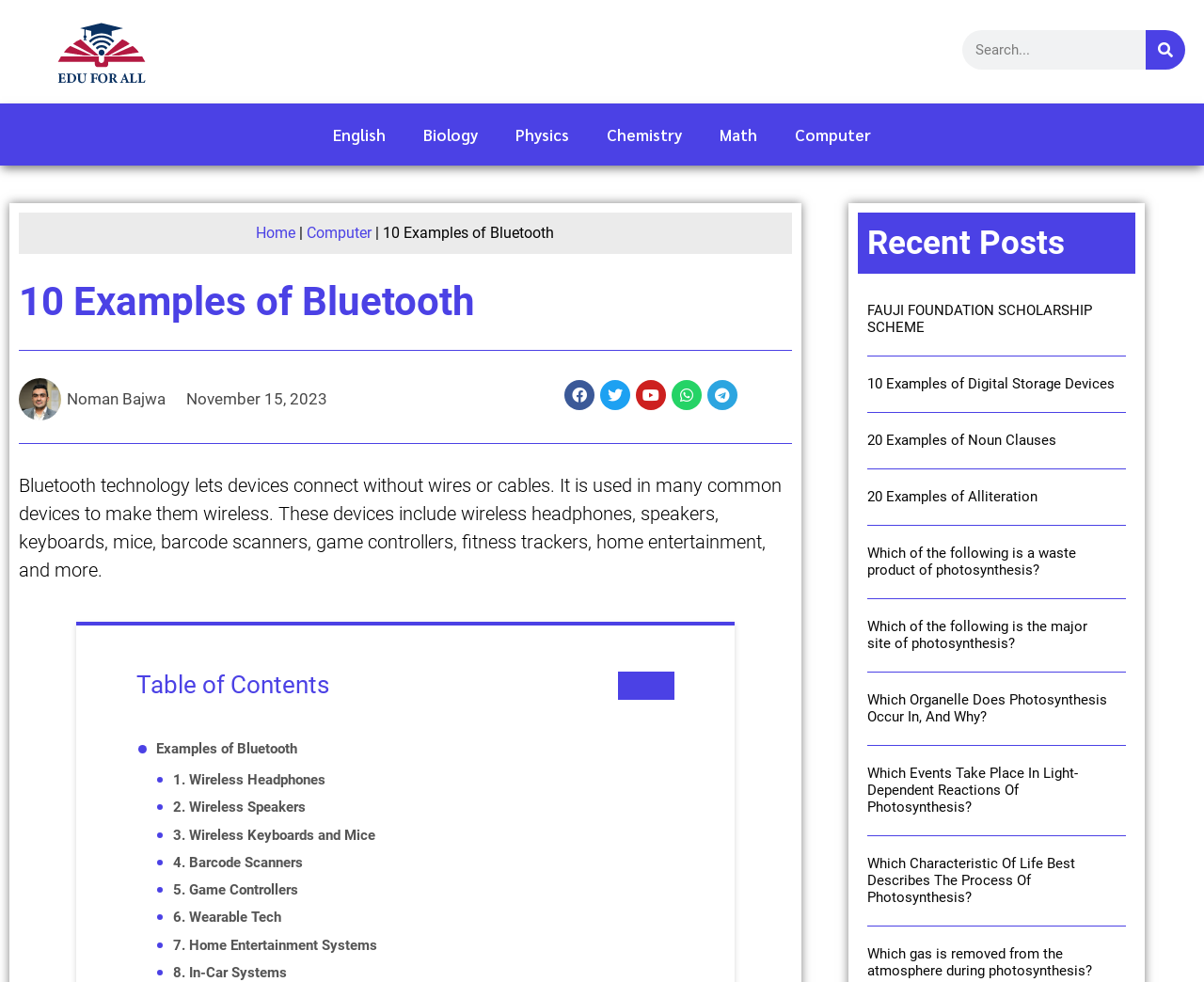What is Bluetooth technology used for?
Based on the screenshot, provide a one-word or short-phrase response.

Wireless connections